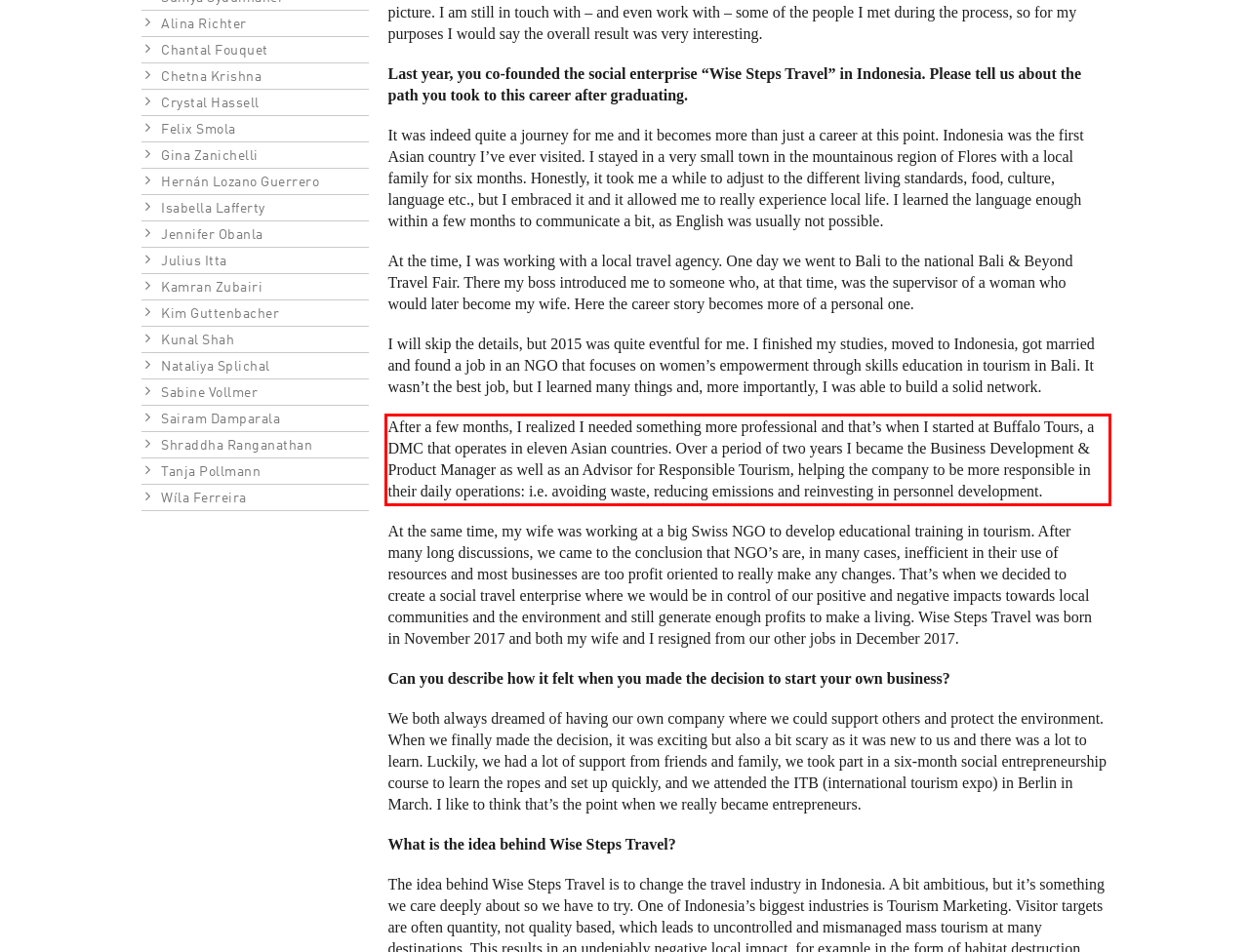You are given a webpage screenshot with a red bounding box around a UI element. Extract and generate the text inside this red bounding box.

After a few months, I realized I needed something more professional and that’s when I started at Buffalo Tours, a DMC that operates in eleven Asian countries. Over a period of two years I became the Business Development & Product Manager as well as an Advisor for Responsible Tourism, helping the company to be more responsible in their daily operations: i.e. avoiding waste, reducing emissions and reinvesting in personnel development.